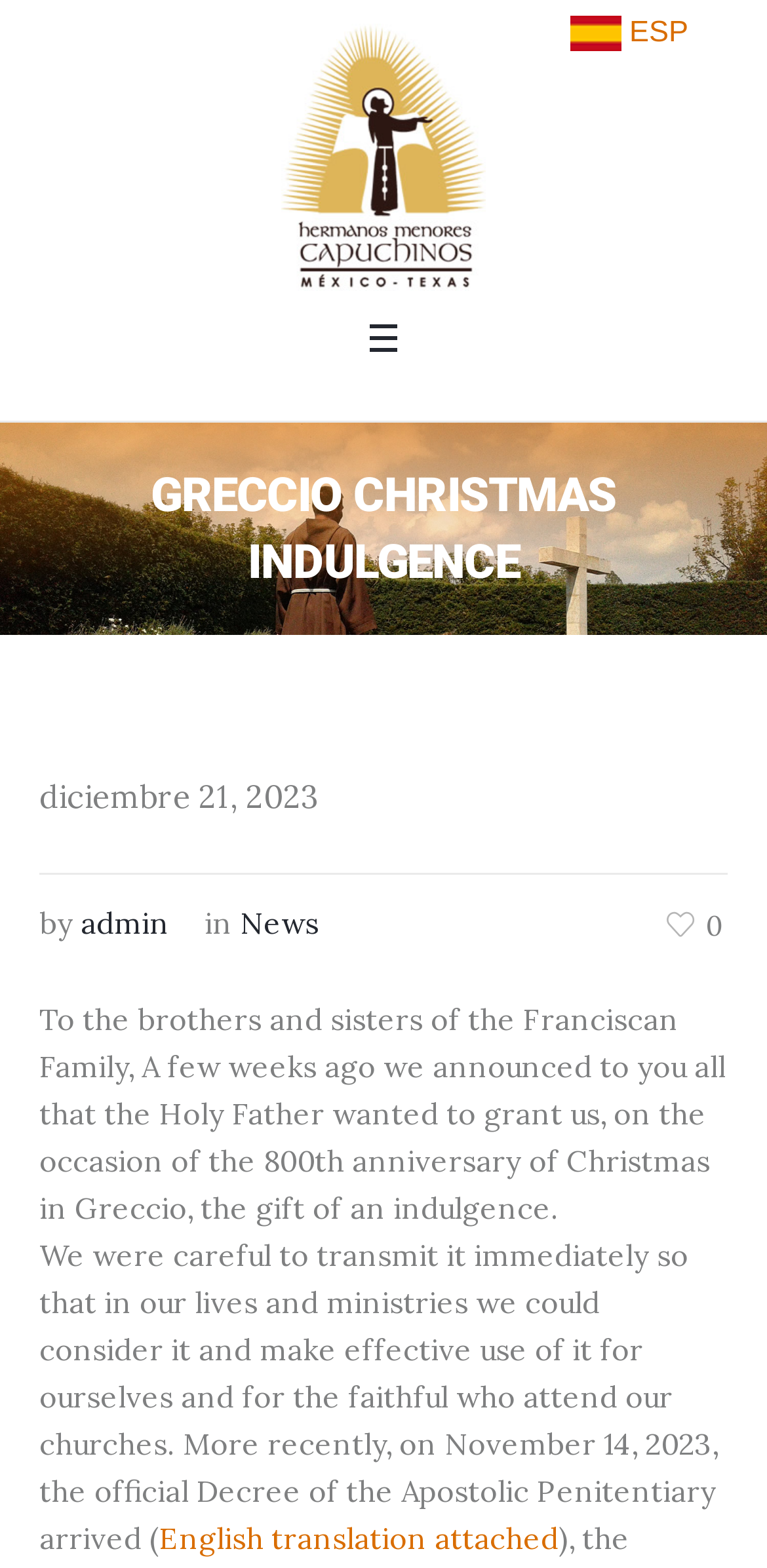Using the provided description 0, find the bounding box coordinates for the UI element. Provide the coordinates in (top-left x, top-left y, bottom-right x, bottom-right y) format, ensuring all values are between 0 and 1.

[0.864, 0.578, 0.944, 0.6]